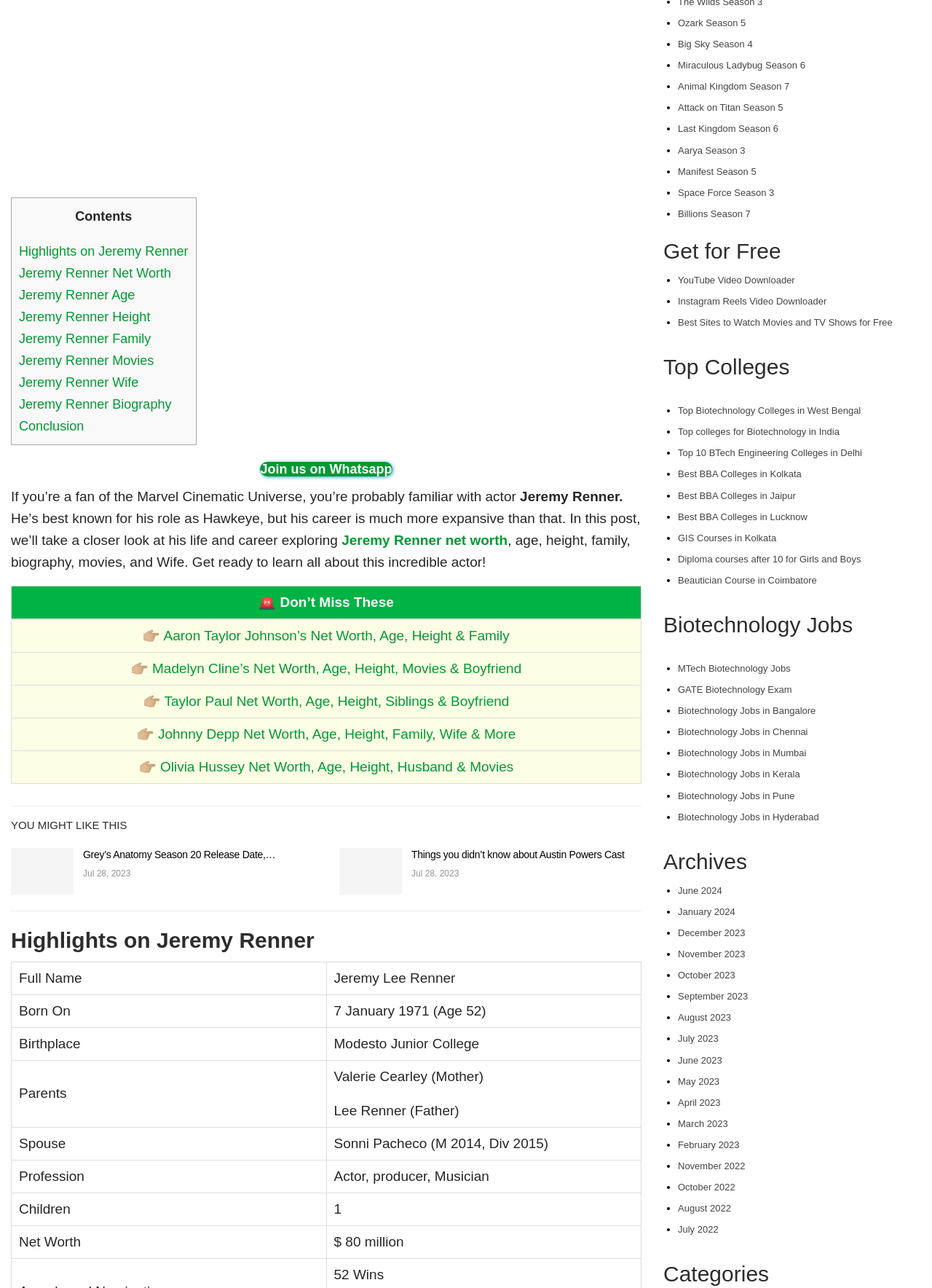Find and provide the bounding box coordinates for the UI element described here: "October 2023". The coordinates should be given as four float numbers between 0 and 1: [left, top, right, bottom].

[0.727, 0.753, 0.789, 0.761]